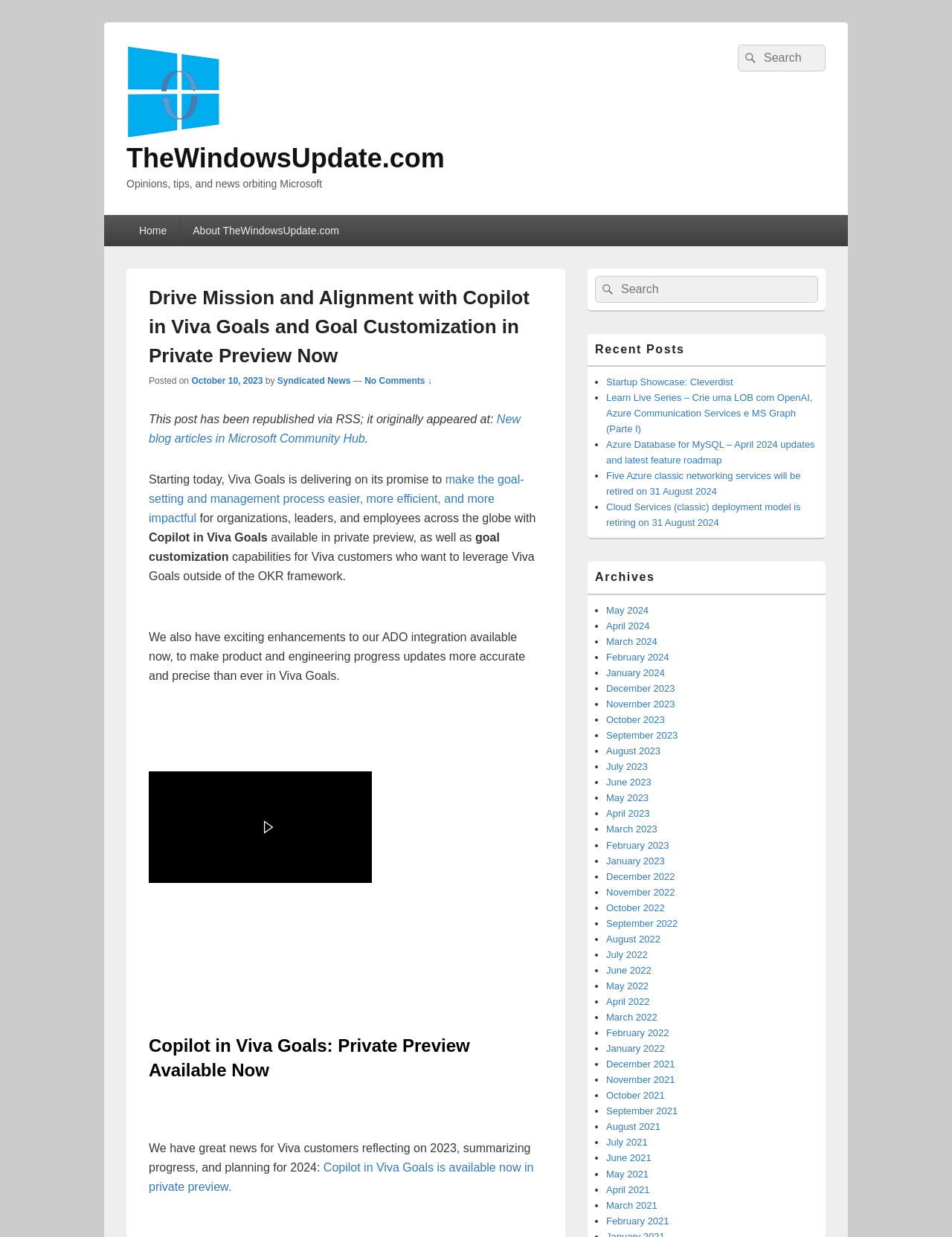What is the date of the main article?
Based on the screenshot, provide your answer in one word or phrase.

October 10, 2023